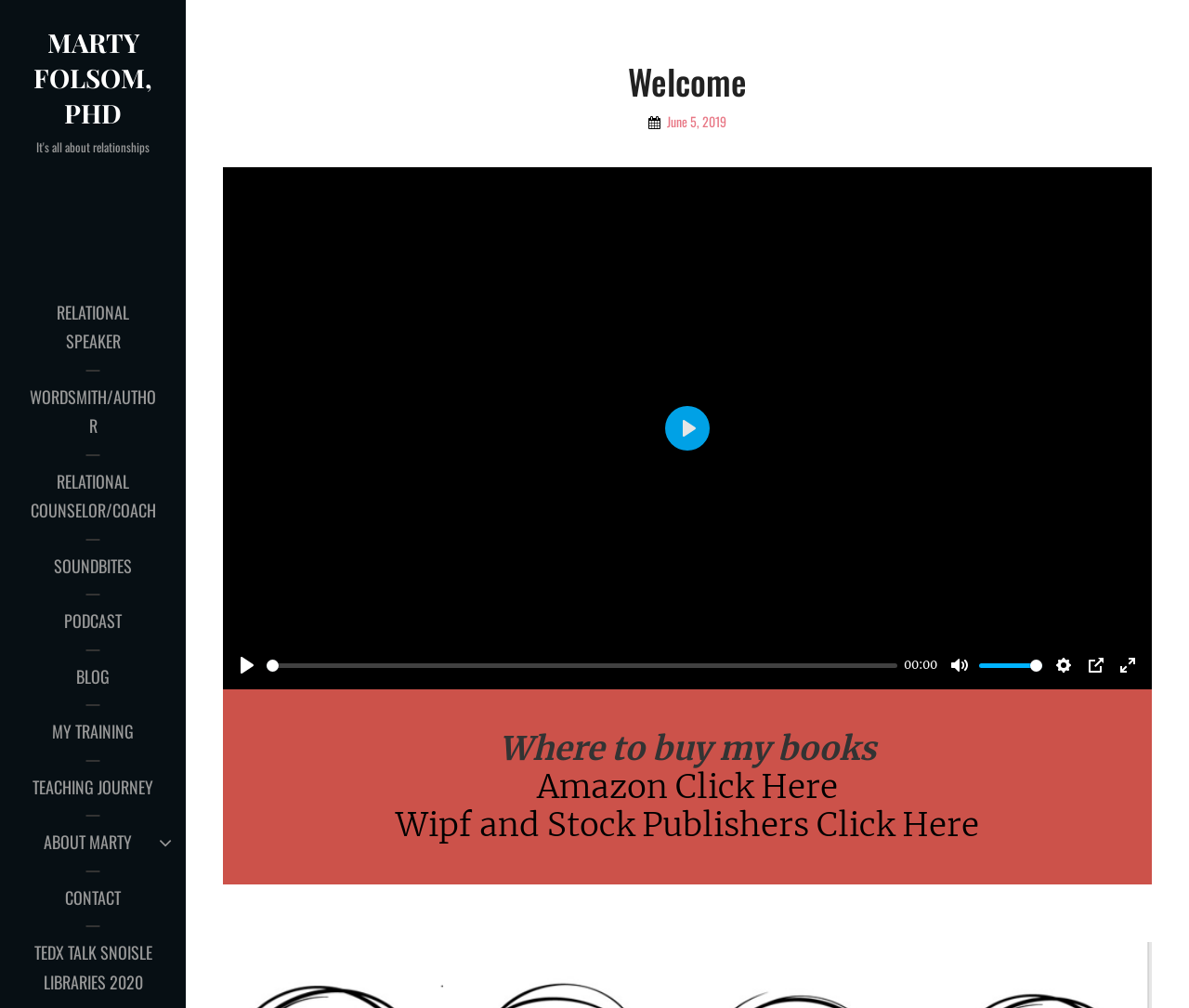Determine the bounding box coordinates of the region to click in order to accomplish the following instruction: "Buy books on Amazon". Provide the coordinates as four float numbers between 0 and 1, specifically [left, top, right, bottom].

[0.452, 0.76, 0.705, 0.801]